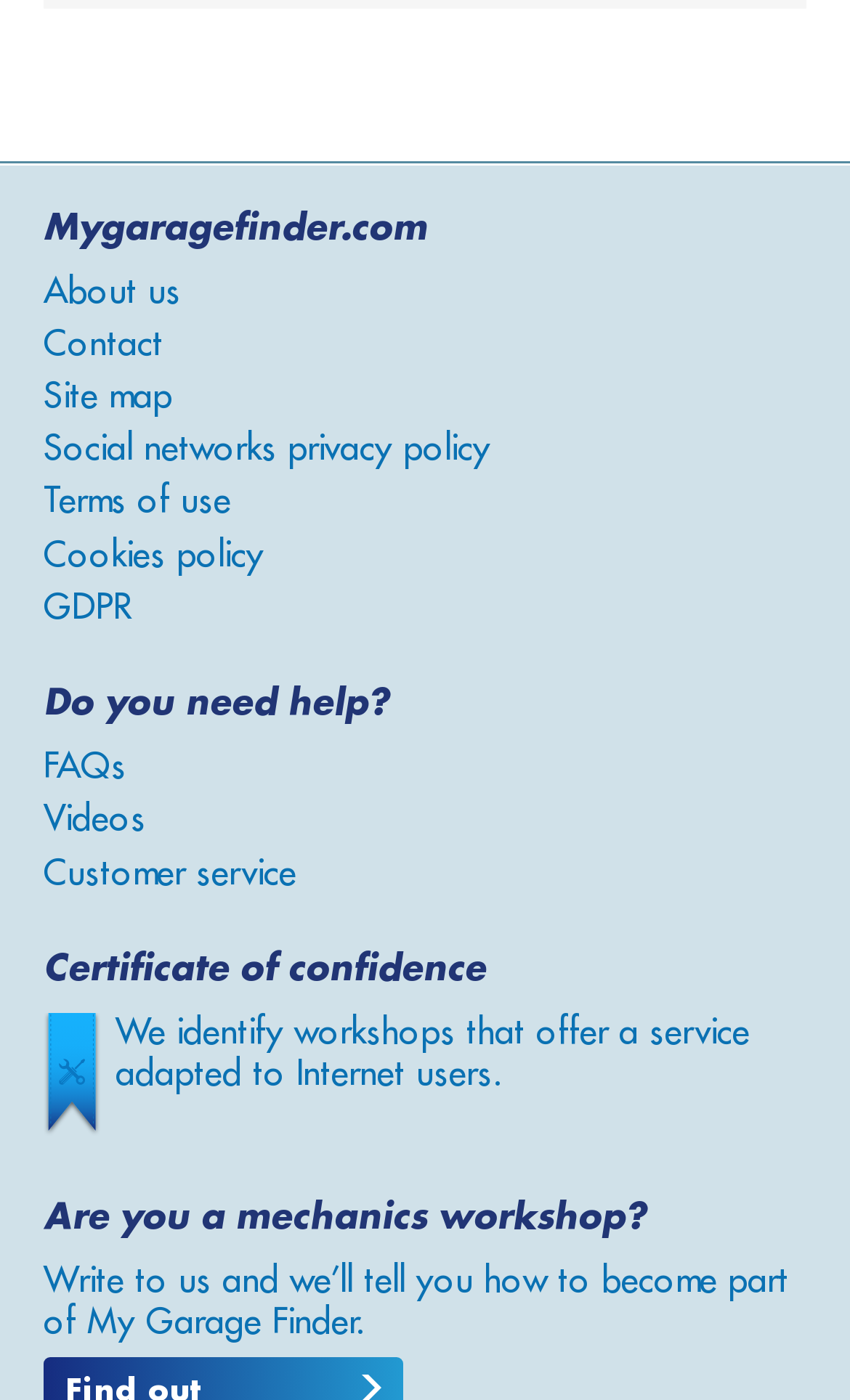Reply to the question with a single word or phrase:
What is the name of the website?

Mygaragefinder.com